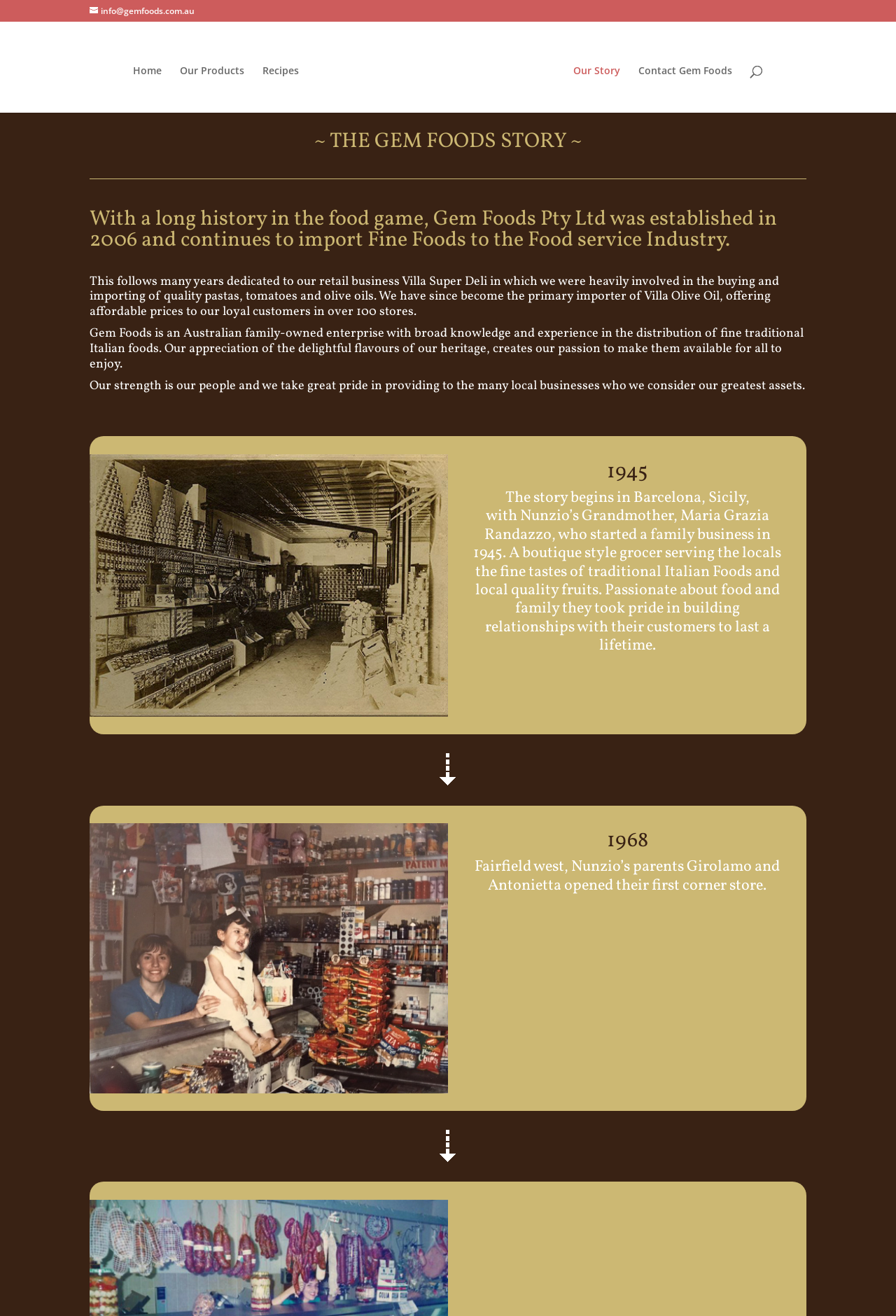Bounding box coordinates are specified in the format (top-left x, top-left y, bottom-right x, bottom-right y). All values are floating point numbers bounded between 0 and 1. Please provide the bounding box coordinate of the region this sentence describes: Contact Gem Foods

[0.712, 0.05, 0.817, 0.086]